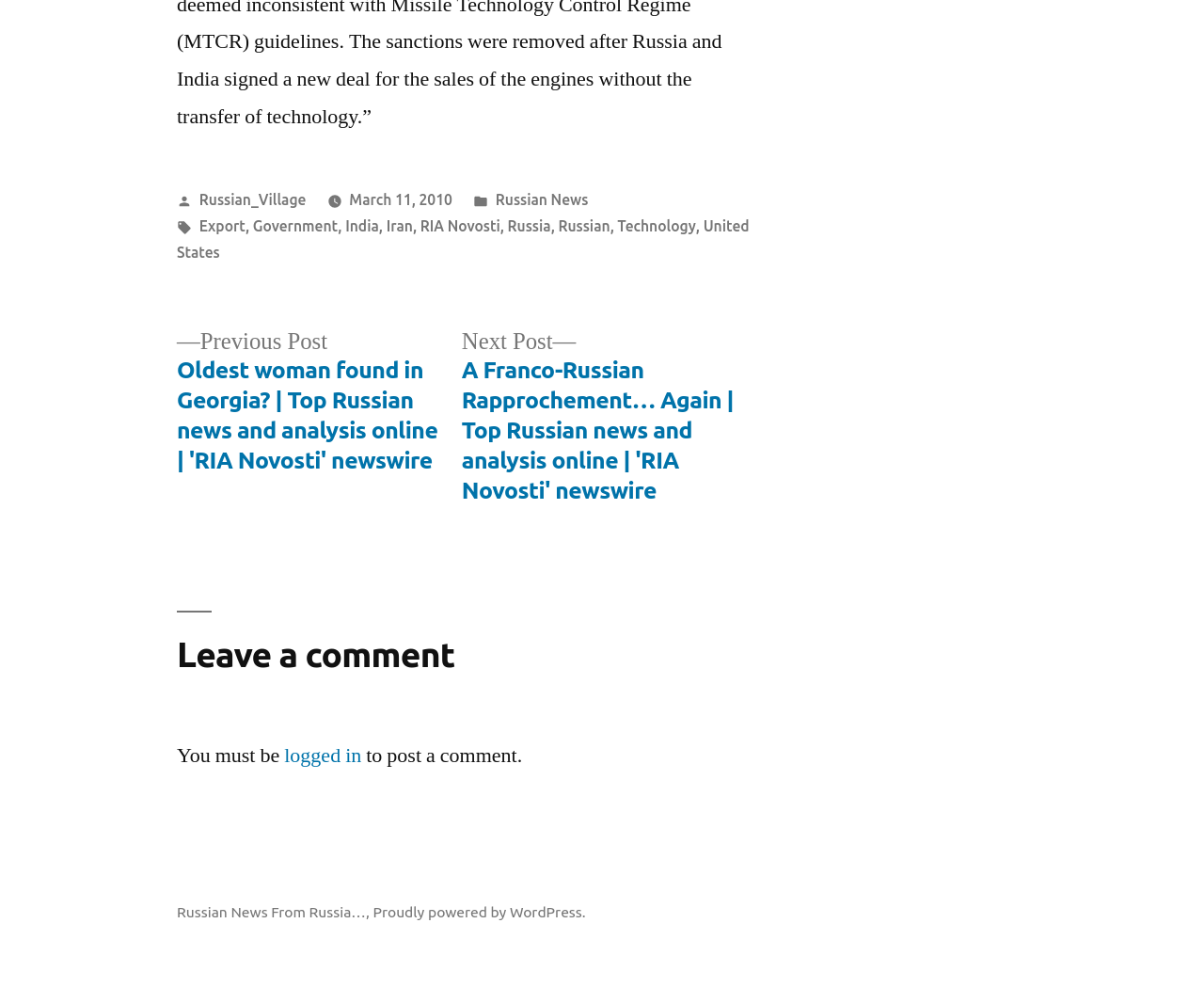Locate the UI element described by March 11, 2010 in the provided webpage screenshot. Return the bounding box coordinates in the format (top-left x, top-left y, bottom-right x, bottom-right y), ensuring all values are between 0 and 1.

[0.29, 0.194, 0.376, 0.211]